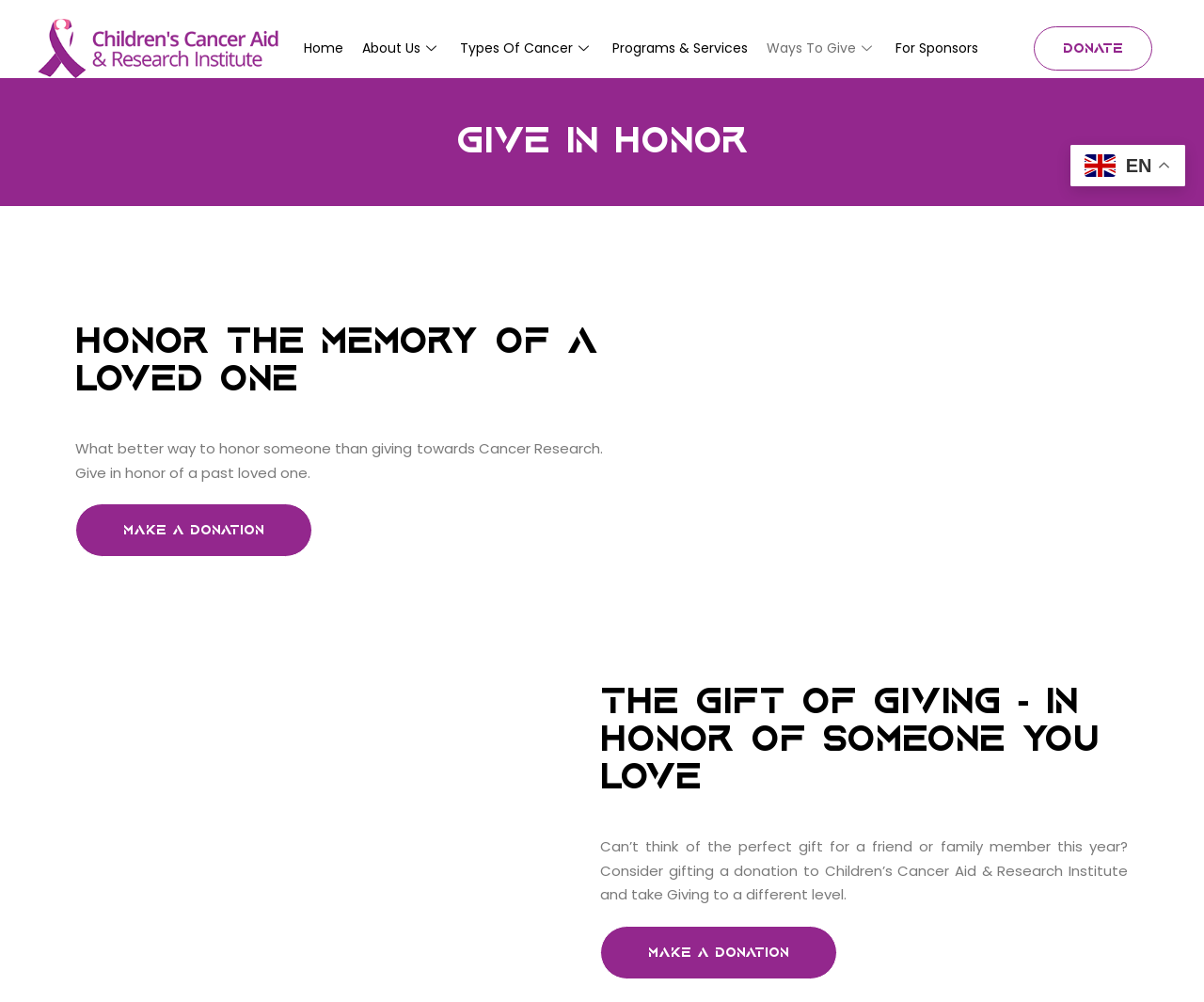Give a concise answer of one word or phrase to the question: 
What is the language indicated by the 'en' image?

English